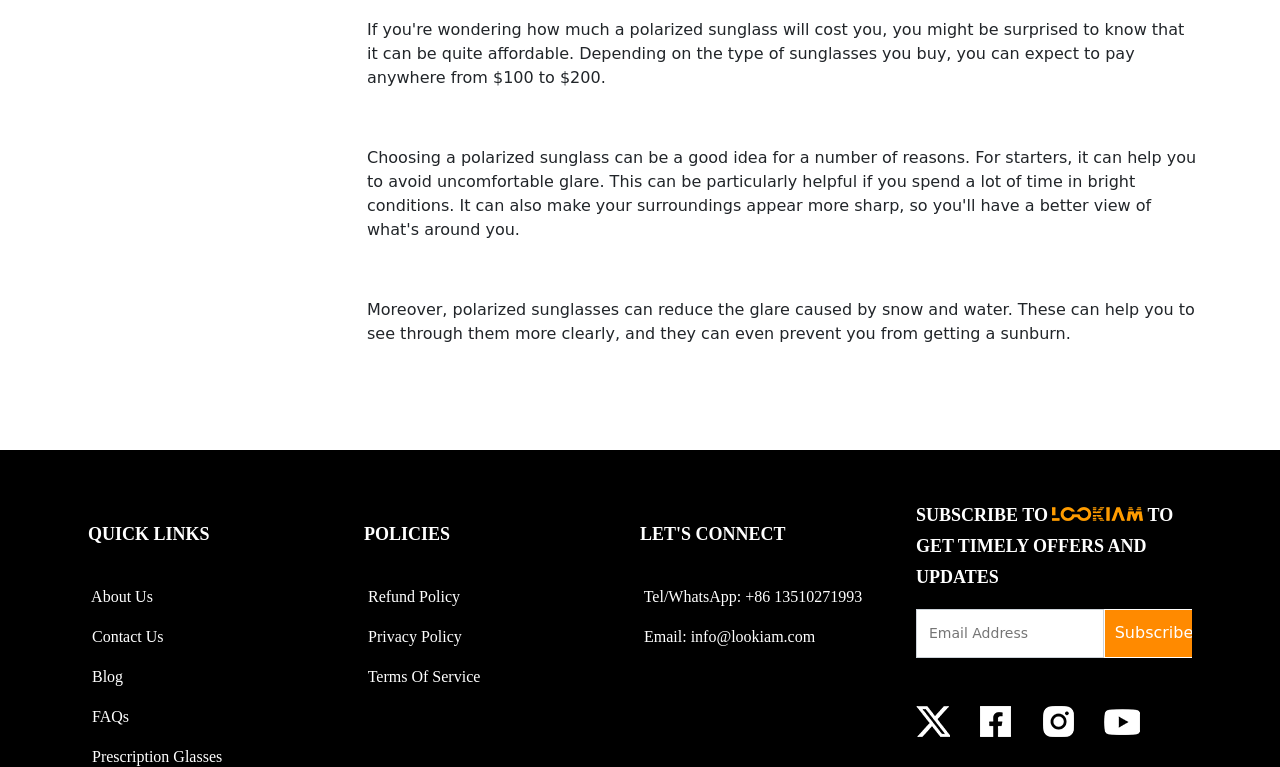Determine the bounding box coordinates of the region that needs to be clicked to achieve the task: "Click on About Us".

[0.069, 0.767, 0.119, 0.789]